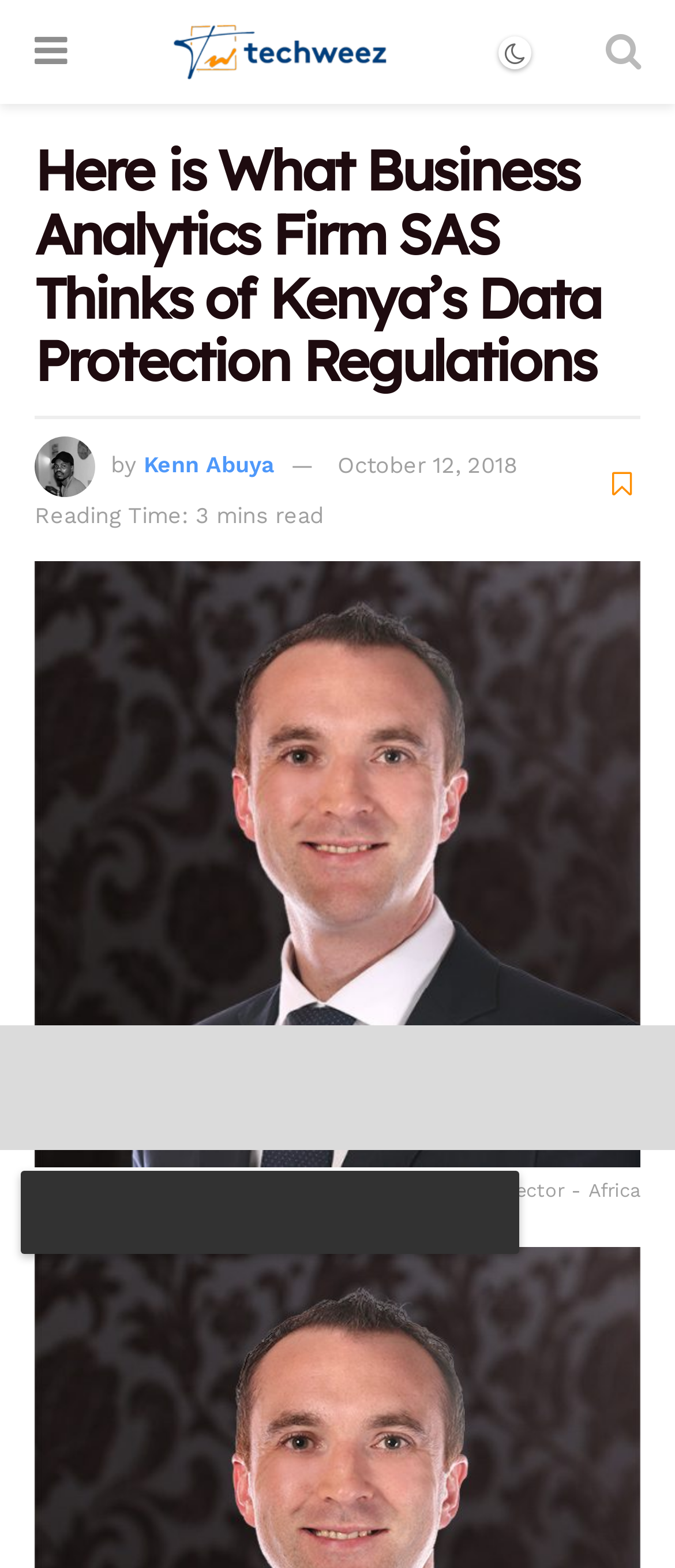Using the details in the image, give a detailed response to the question below:
When was the article published?

I found the publication date by looking at the text that mentions the date 'October 12, 2018'.